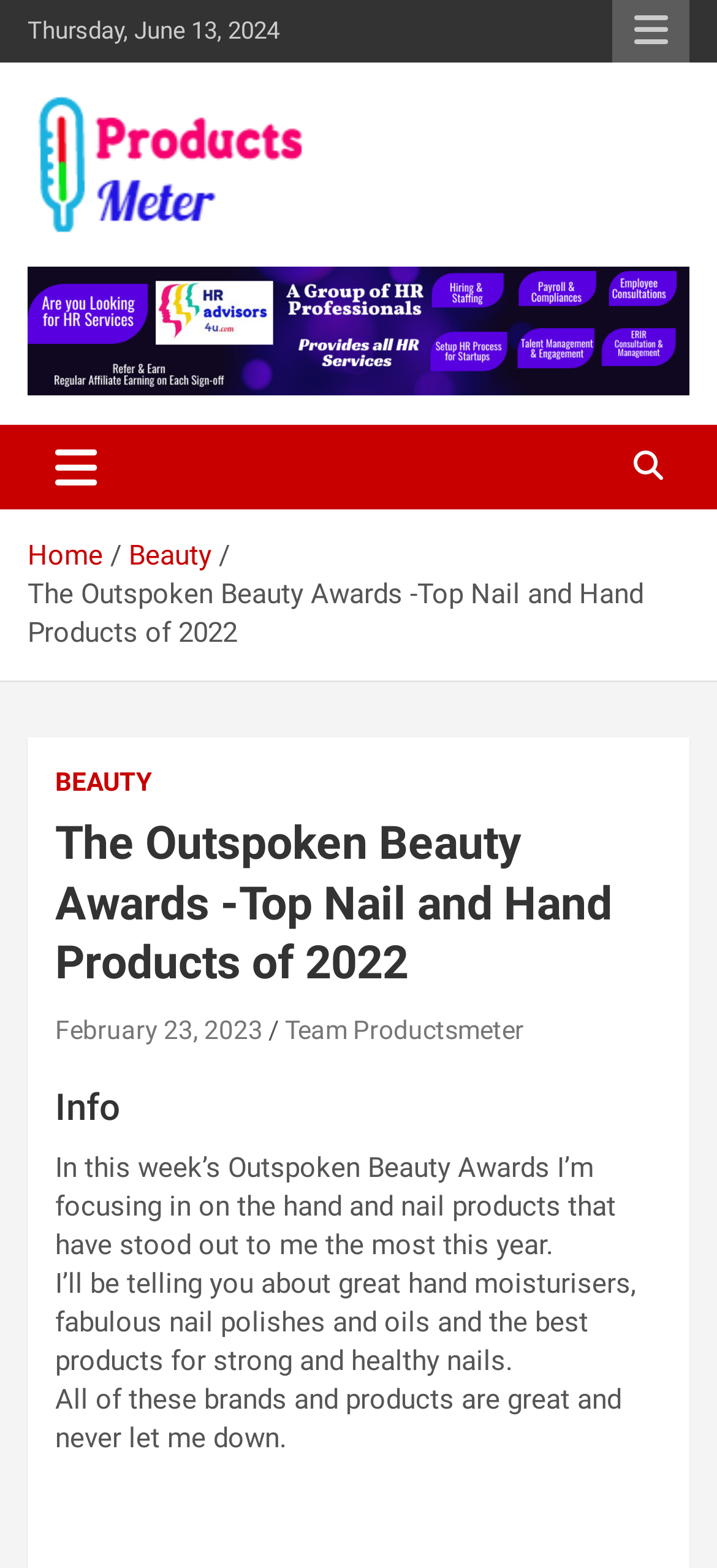Who is the author of the article?
Please provide a single word or phrase as the answer based on the screenshot.

Team Productsmeter